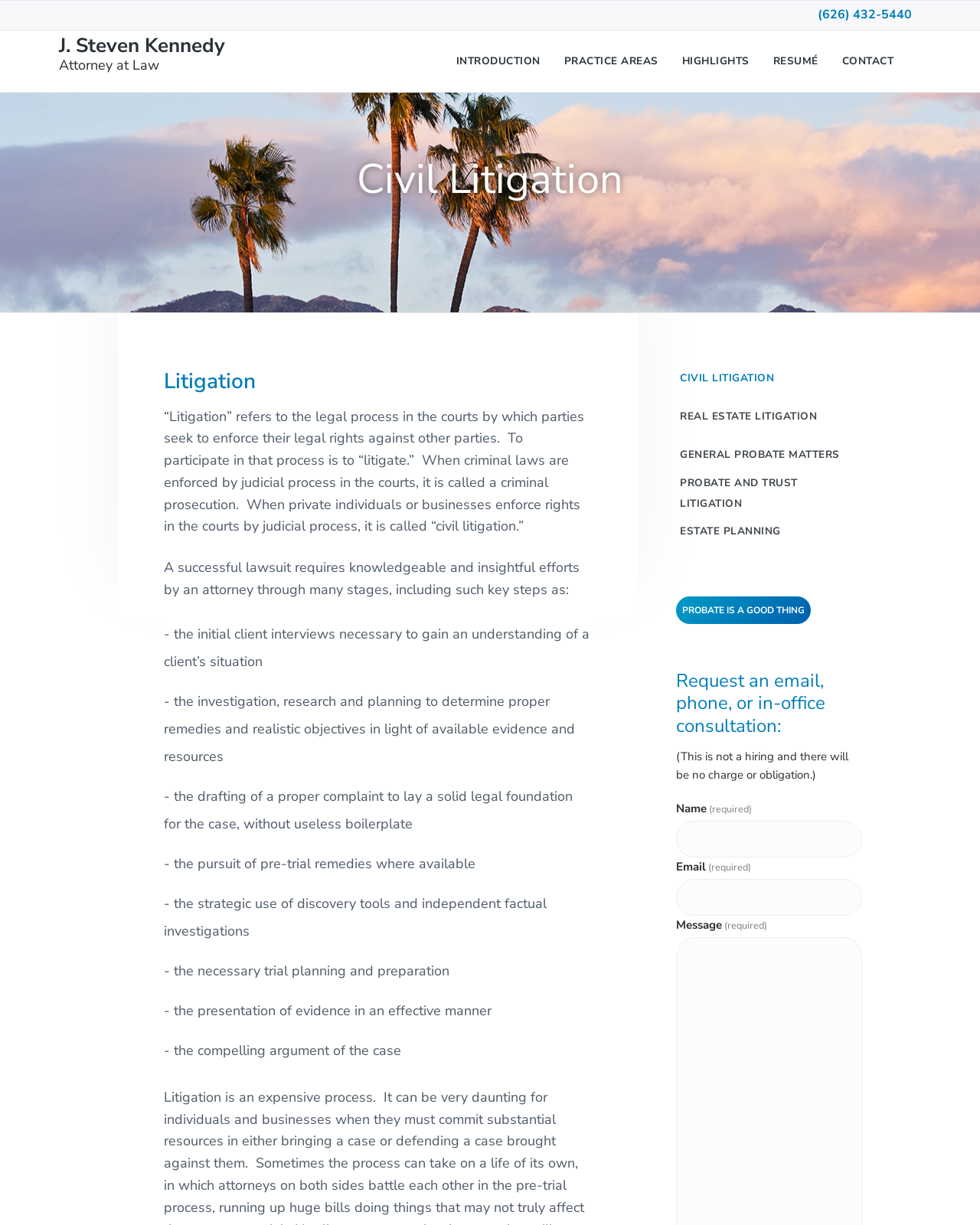Summarize the webpage with intricate details.

This webpage is about Civil Litigation and is related to J. Steven Kennedy, an Attorney at Law. At the top, there are three "Skip to" links, followed by a phone number and the attorney's name. Below that, there is a main navigation menu with five links: INTRODUCTION, PRACTICE AREAS, HIGHLIGHTS, RESUMÉ, and CONTACT. 

On the left side, there is a heading "Civil Litigation" with a subheading "Litigation" below it. This section explains what litigation is, and then describes the process of civil litigation, including the key steps involved in a successful lawsuit. 

On the right side, there is a primary sidebar with several links to different practice areas, including CIVIL LITIGATION, REAL ESTATE LITIGATION, and ESTATE PLANNING. Below these links, there is a section to request a consultation, including a brief description and a form to fill out with name, email, and message.